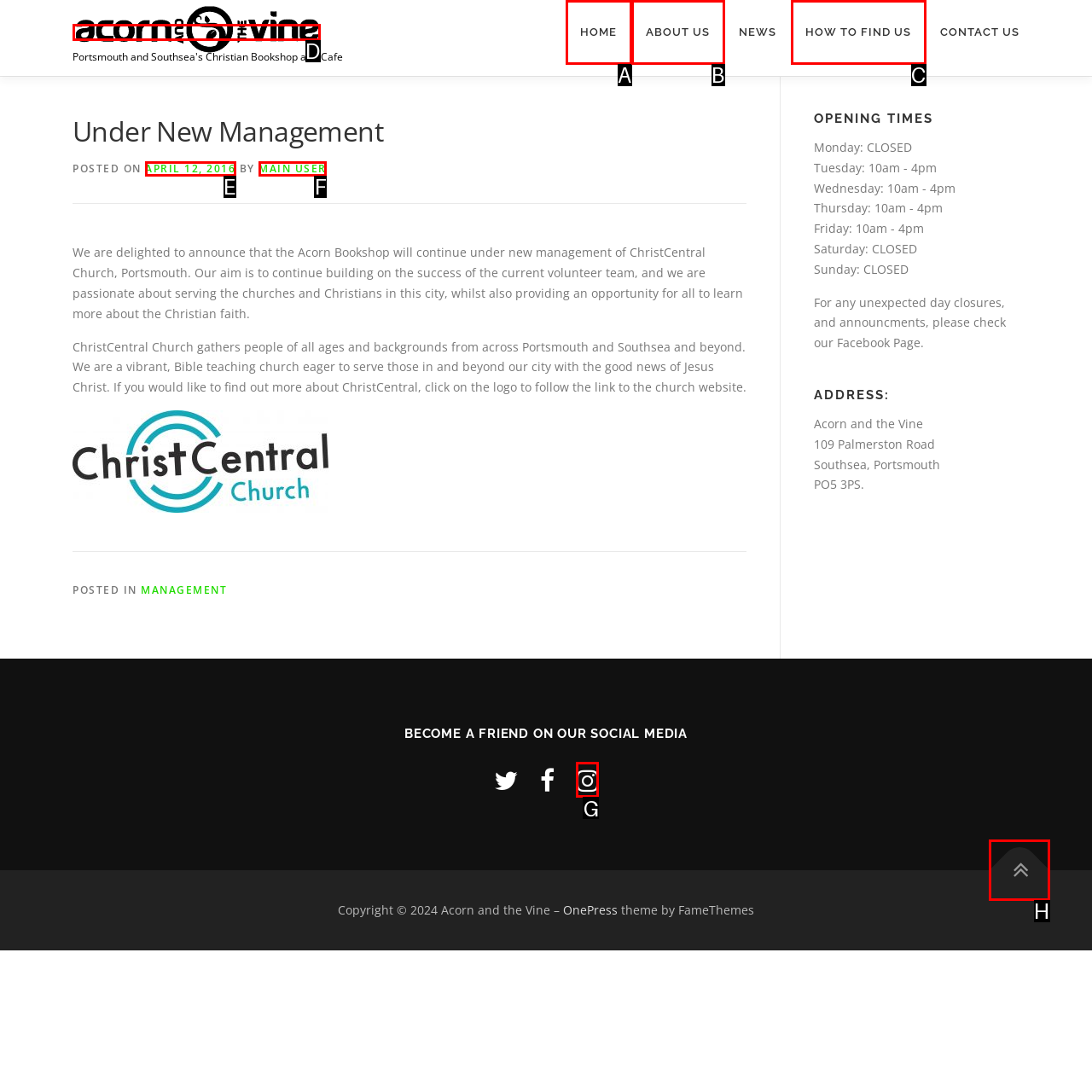Select the letter that corresponds to the description: parent_node: 4 title="More". Provide your answer using the option's letter.

None